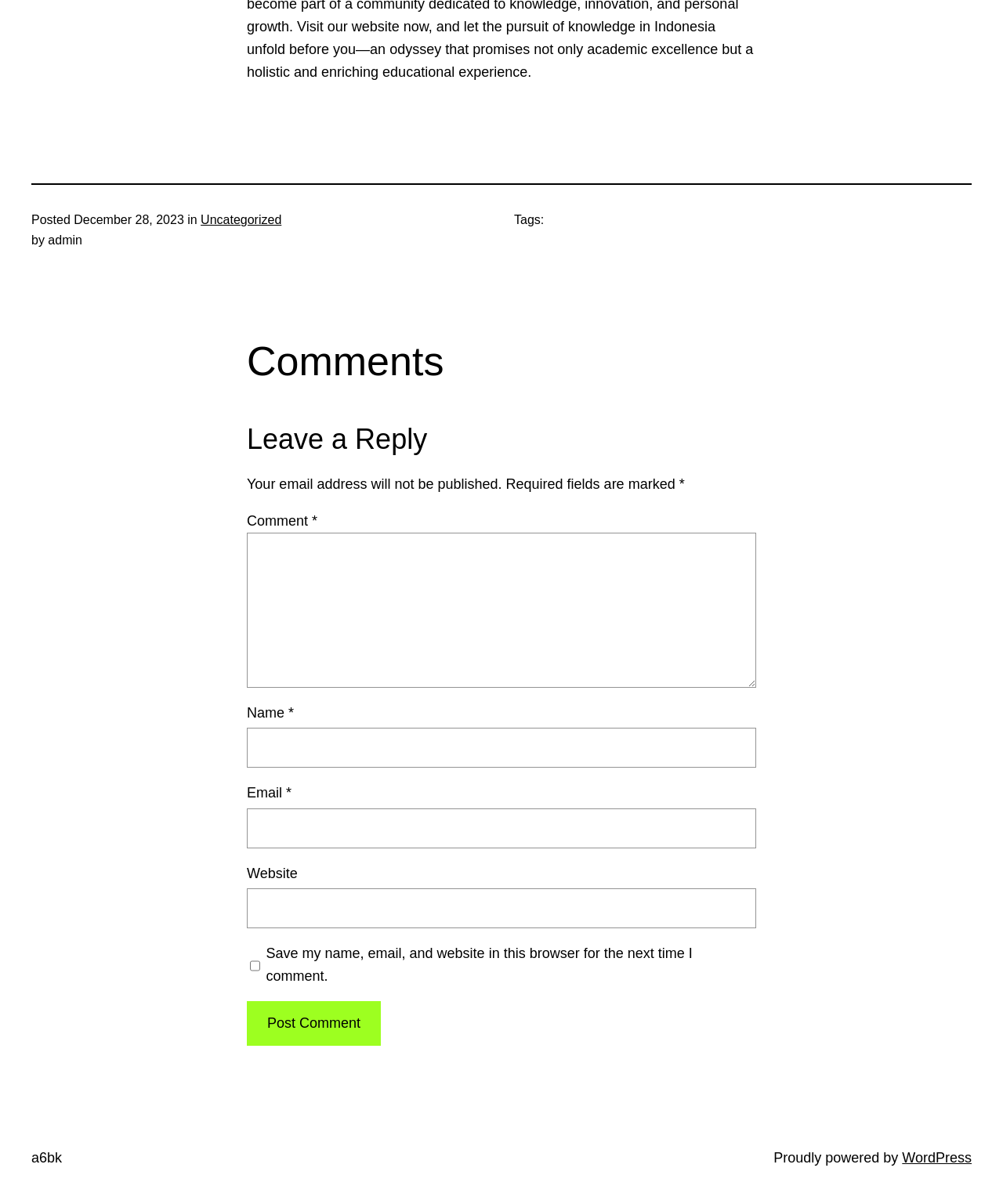Identify the bounding box coordinates of the element to click to follow this instruction: 'Check the box to save your information'. Ensure the coordinates are four float values between 0 and 1, provided as [left, top, right, bottom].

[0.249, 0.787, 0.259, 0.818]